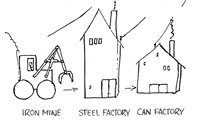With reference to the image, please provide a detailed answer to the following question: What is converted into steel in the Steel Factory?

The question asks about the input material that is converted into steel in the Steel Factory. The diagram shows that the Steel Factory is located between the Iron Mine and the Can Factory, indicating that the iron ore extracted from the Iron Mine is converted into steel in the Steel Factory.